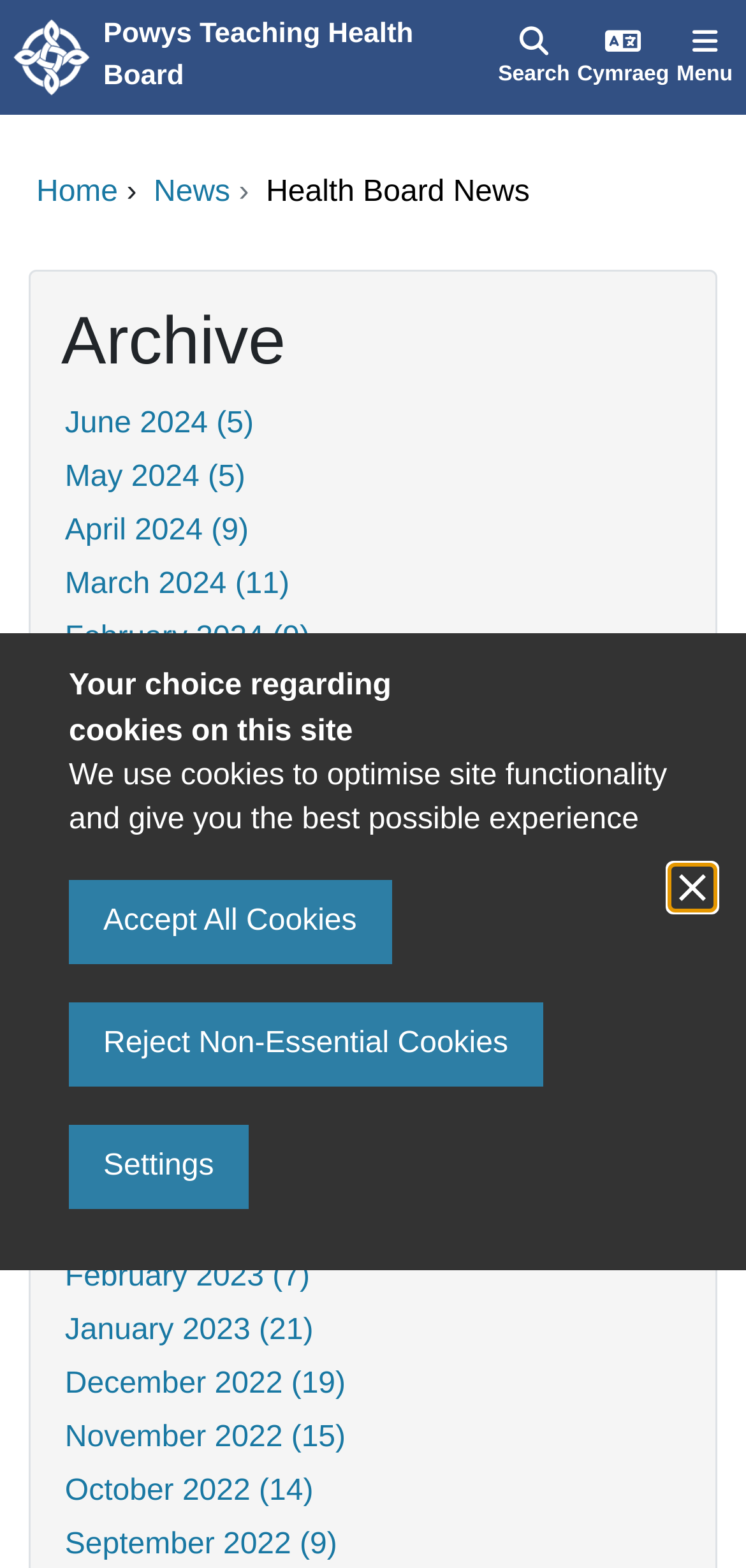What is the purpose of the cookies on this site?
From the image, respond with a single word or phrase.

To optimise site functionality